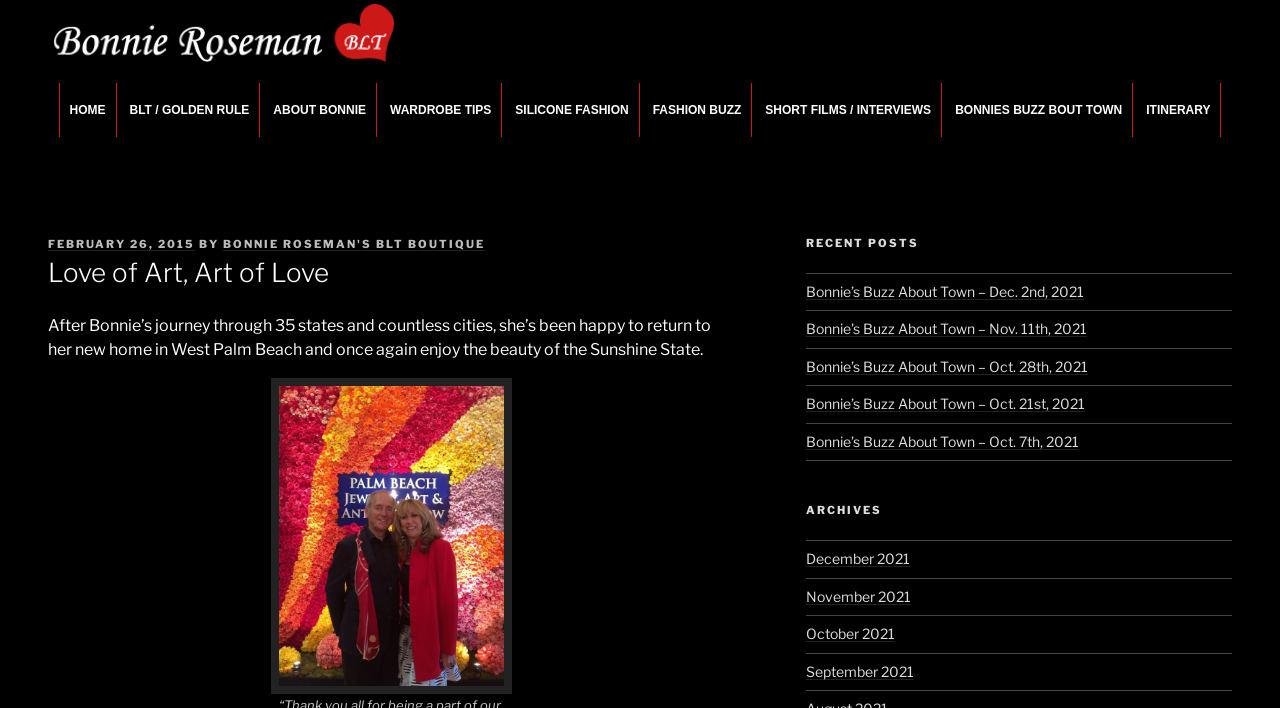Use one word or a short phrase to answer the question provided: 
What is the title of the first heading?

Love of Art, Art of Love